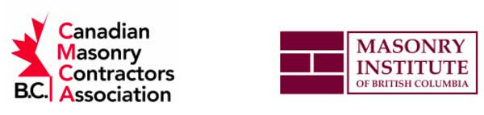Generate an elaborate caption that includes all aspects of the image.

The image features the logos of two significant associations in the masonry industry: on the left, the Canadian Masonry Contractors Association, represented with a bold red and black design, symbolizing its role in supporting masonry contractors across Canada. On the right, the logo of the Masonry Institute of British Columbia, depicted in a sophisticated maroon, reflects its commitment to promoting excellence in masonry practices within the province. Together, these logos underscore the affiliations and dedication of Empire Masonry Ltd to maintaining high industry standards and enhancing workplace safety through recognized partnerships.